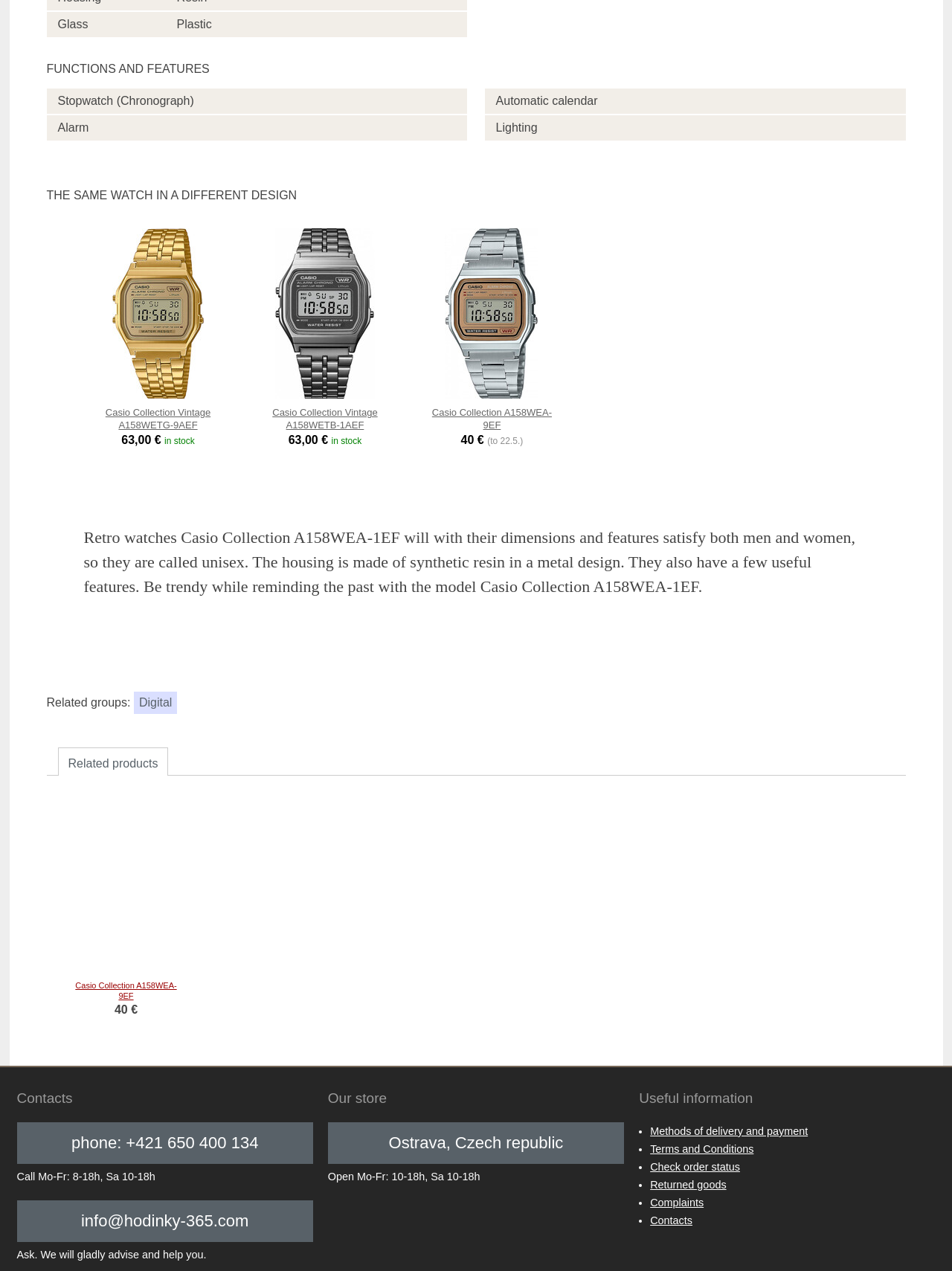What is the material of the watch housing?
Identify the answer in the screenshot and reply with a single word or phrase.

Synthetic resin